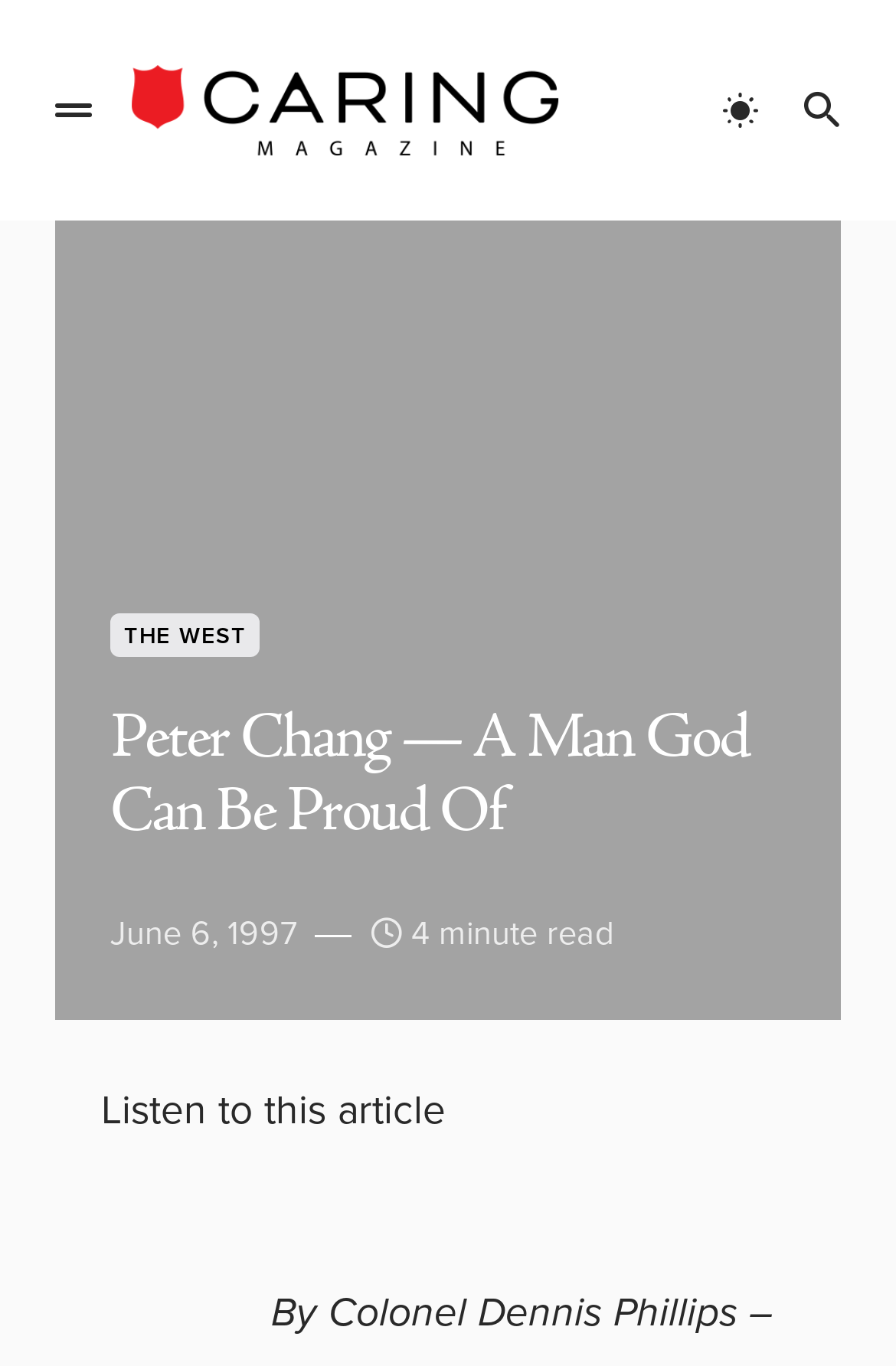Find and extract the text of the primary heading on the webpage.

Peter Chang — A Man God Can Be Proud Of